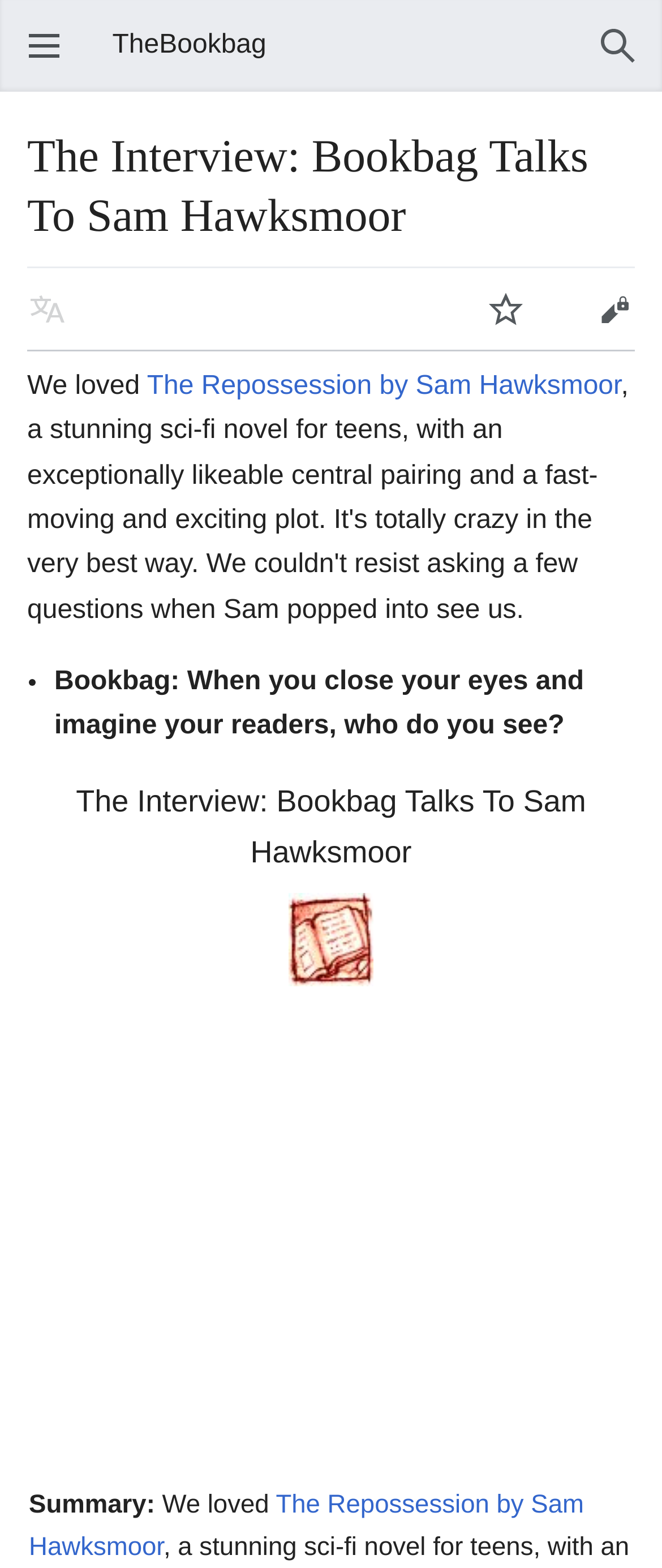Locate the heading on the webpage and return its text.

The Interview: Bookbag Talks To Sam Hawksmoor